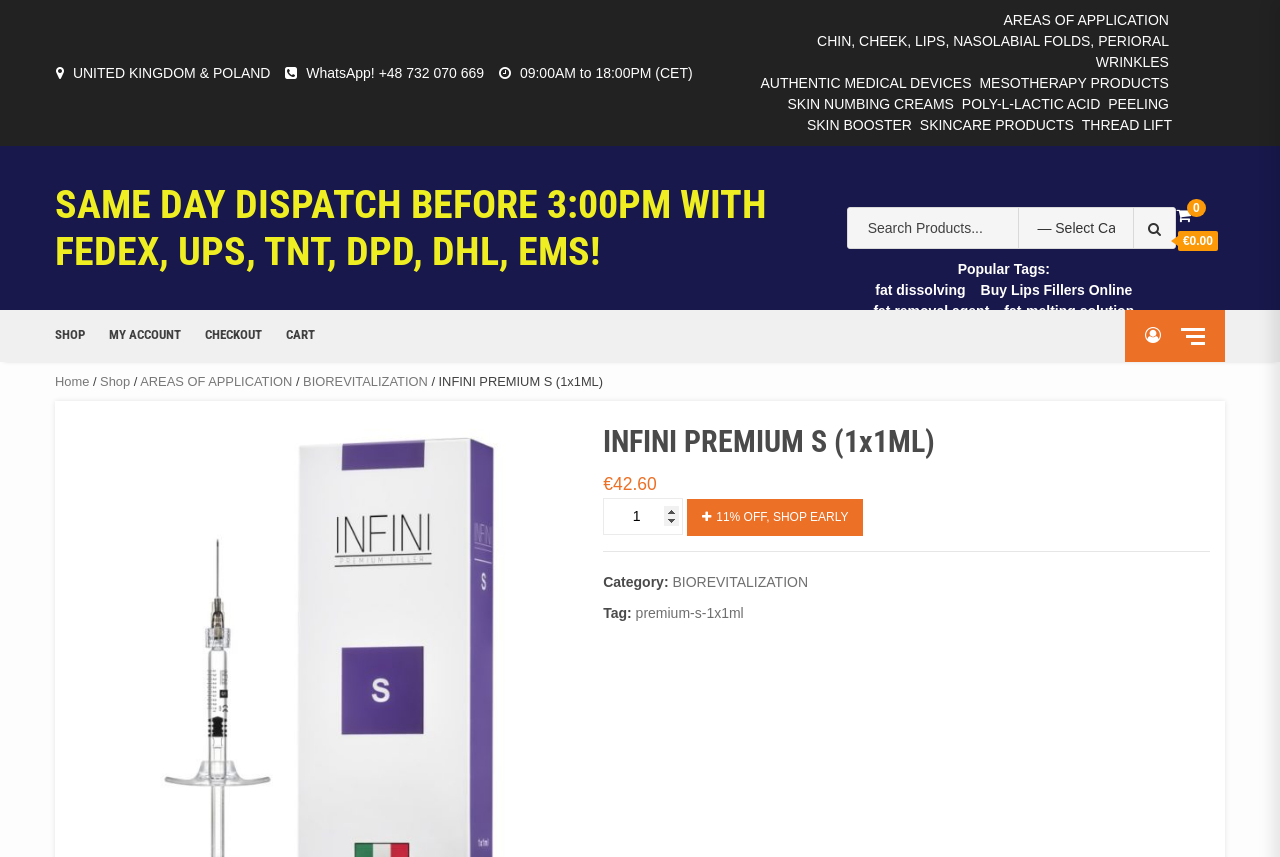Identify the main title of the webpage and generate its text content.

INFINI PREMIUM S (1x1ML)